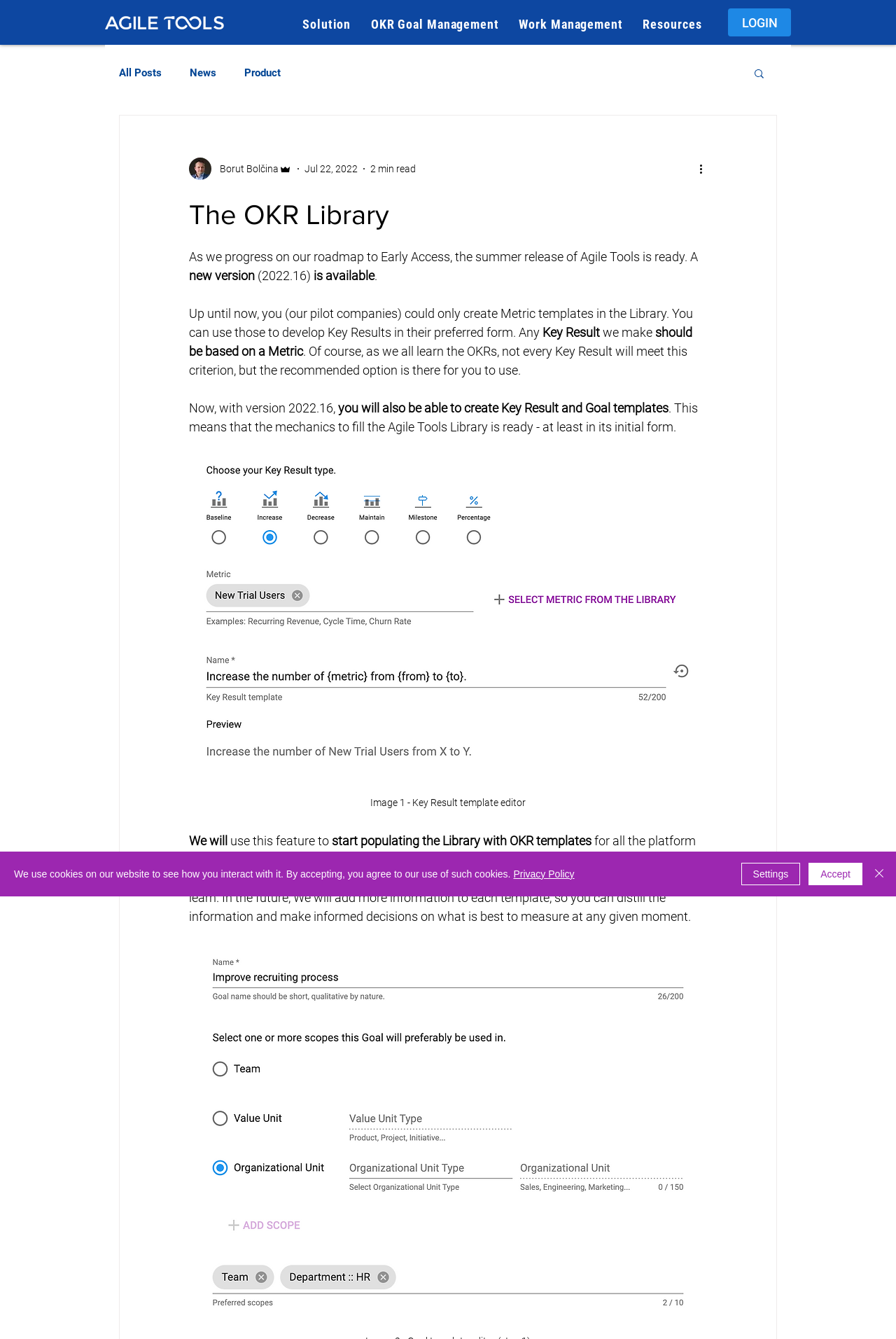Kindly determine the bounding box coordinates for the clickable area to achieve the given instruction: "Click on the More actions button".

[0.778, 0.12, 0.797, 0.132]